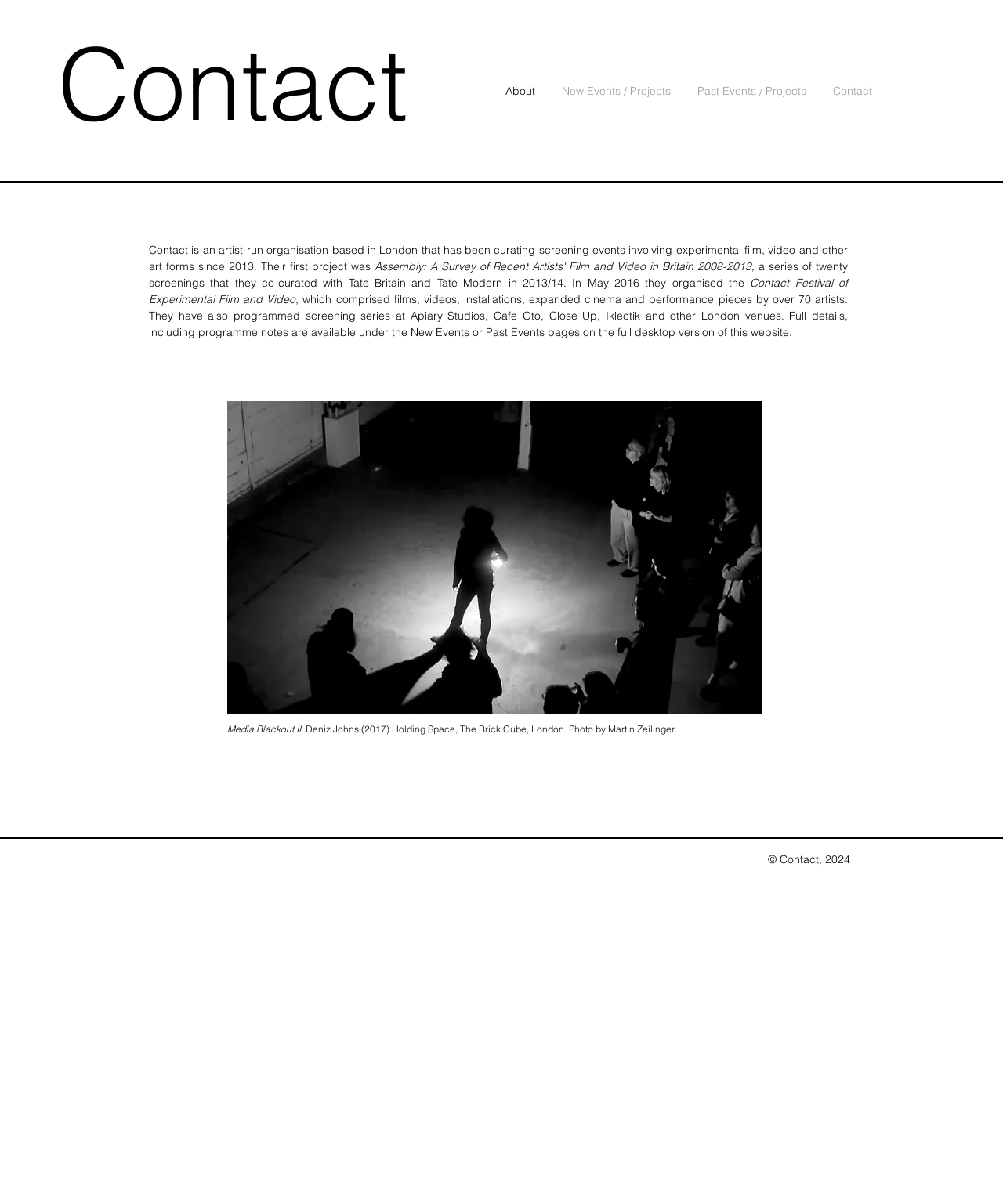What is the year of copyright mentioned at the bottom of the webpage?
Answer the question with a detailed and thorough explanation.

The copyright information is mentioned at the bottom of the webpage in the StaticText element '© Contact, 2024'.